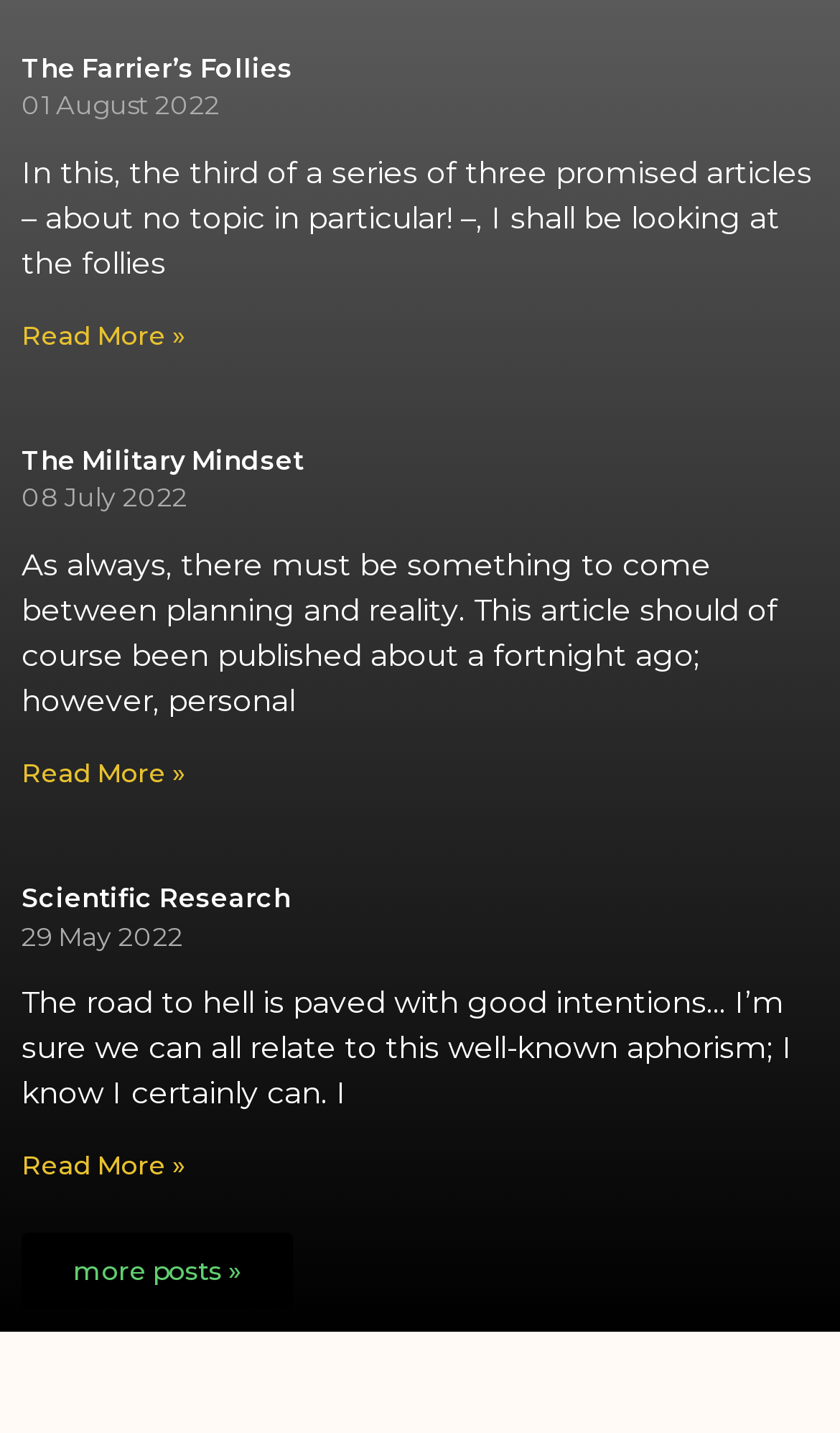What is the purpose of the link at the bottom of the webpage?
Refer to the image and provide a thorough answer to the question.

The link at the bottom of the webpage has the text 'more posts »', which suggests that it is used to view more posts or articles beyond the three displayed on this webpage.